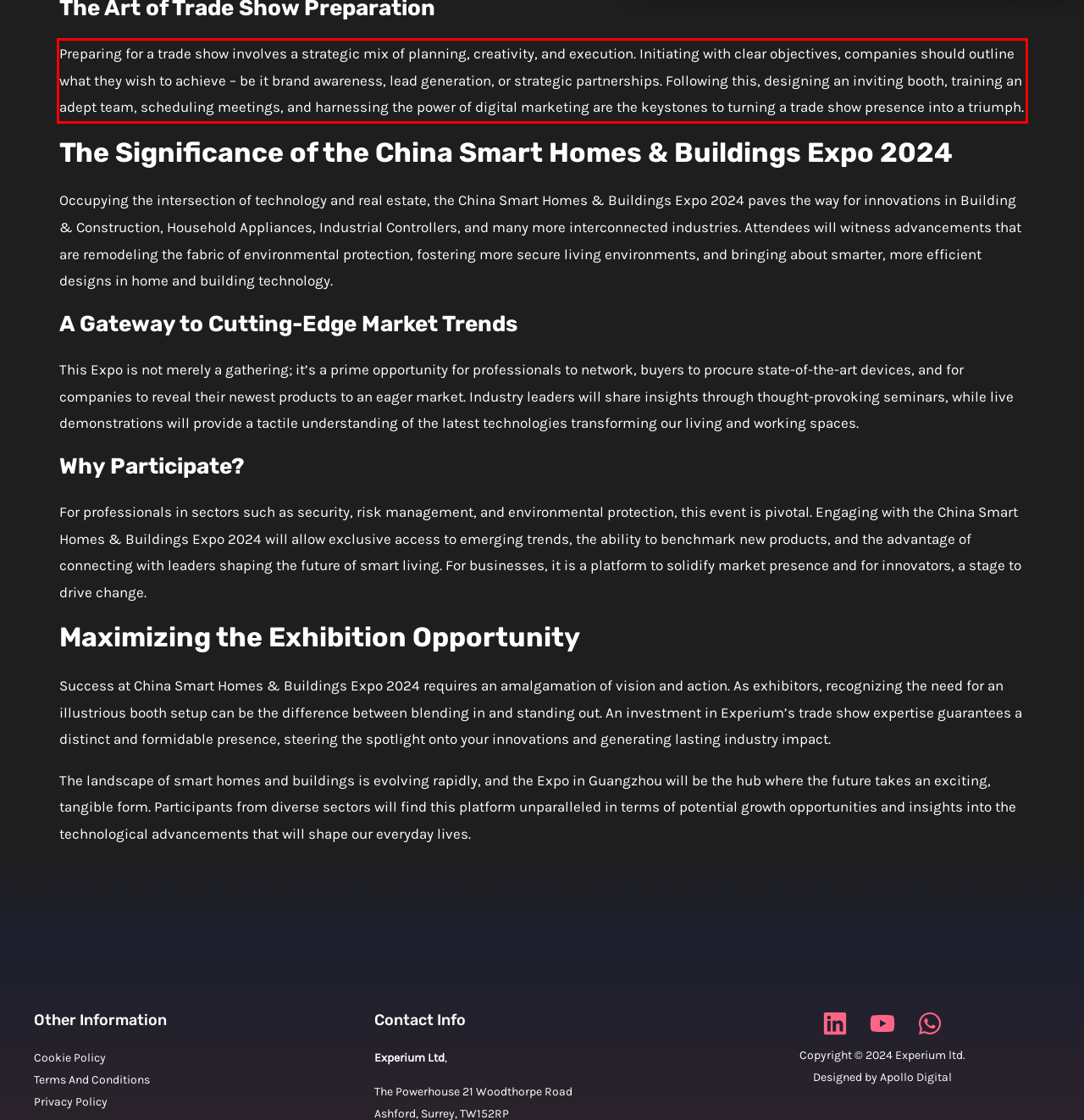Given a screenshot of a webpage with a red bounding box, extract the text content from the UI element inside the red bounding box.

Preparing for a trade show involves a strategic mix of planning, creativity, and execution. Initiating with clear objectives, companies should outline what they wish to achieve – be it brand awareness, lead generation, or strategic partnerships. Following this, designing an inviting booth, training an adept team, scheduling meetings, and harnessing the power of digital marketing are the keystones to turning a trade show presence into a triumph.